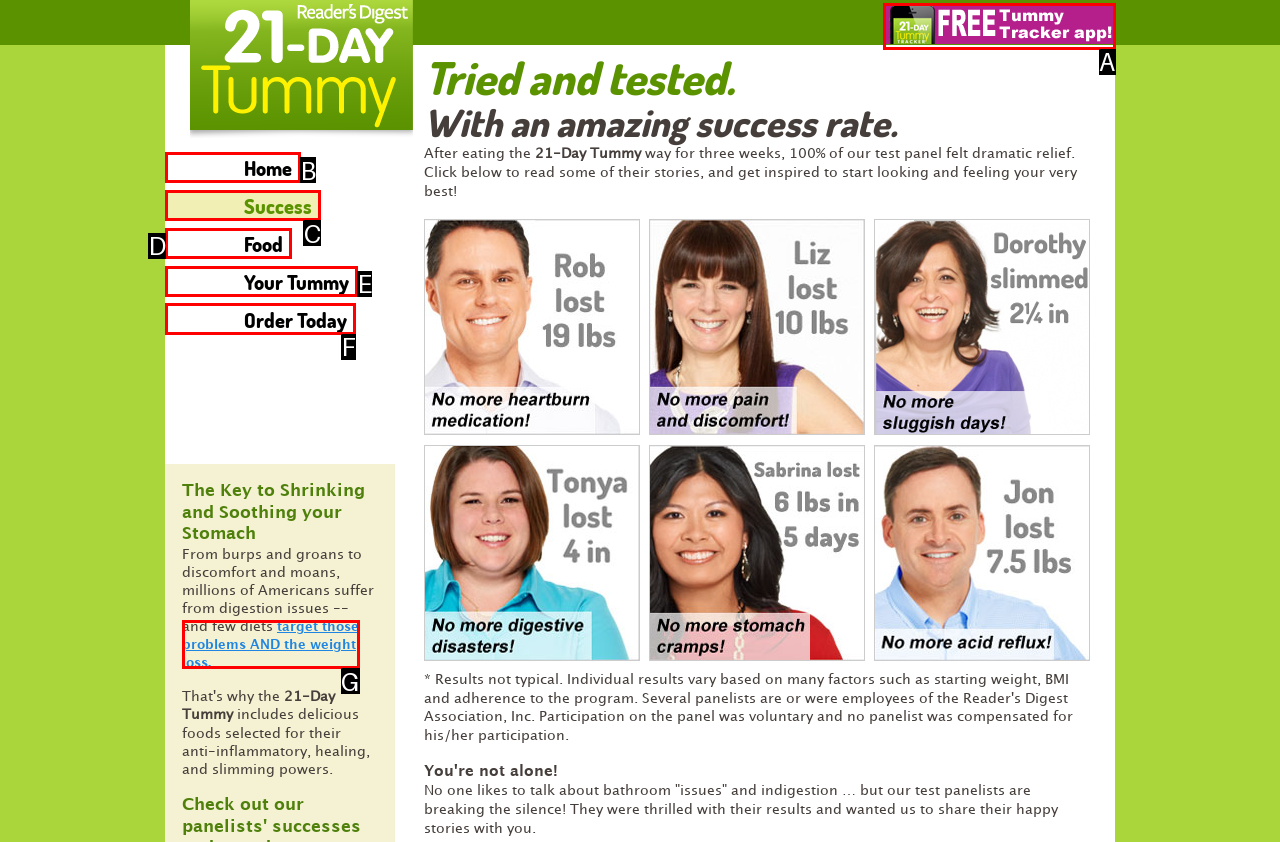Match the element description: Success to the correct HTML element. Answer with the letter of the selected option.

C